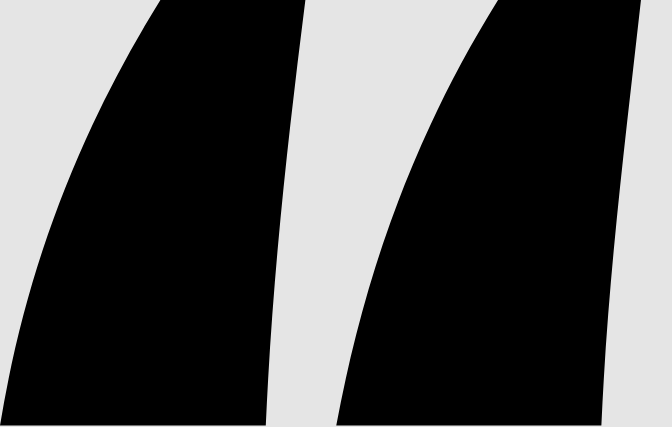Offer a detailed explanation of the image and its components.

In this image, two large quotation marks are prominently displayed against a light gray background, representing a direct quote or statement. This visual element is likely associated with the surrounding text discussing significant political debates, particularly around issues of workplace laws and employee rights. The context includes remarks from political figures regarding proposals that affect workers' obligations and their right to disconnect from work communications after hours. This imagery effectively emphasizes the importance of the statements being made, illustrating a critical stance on contemporary industrial relations.